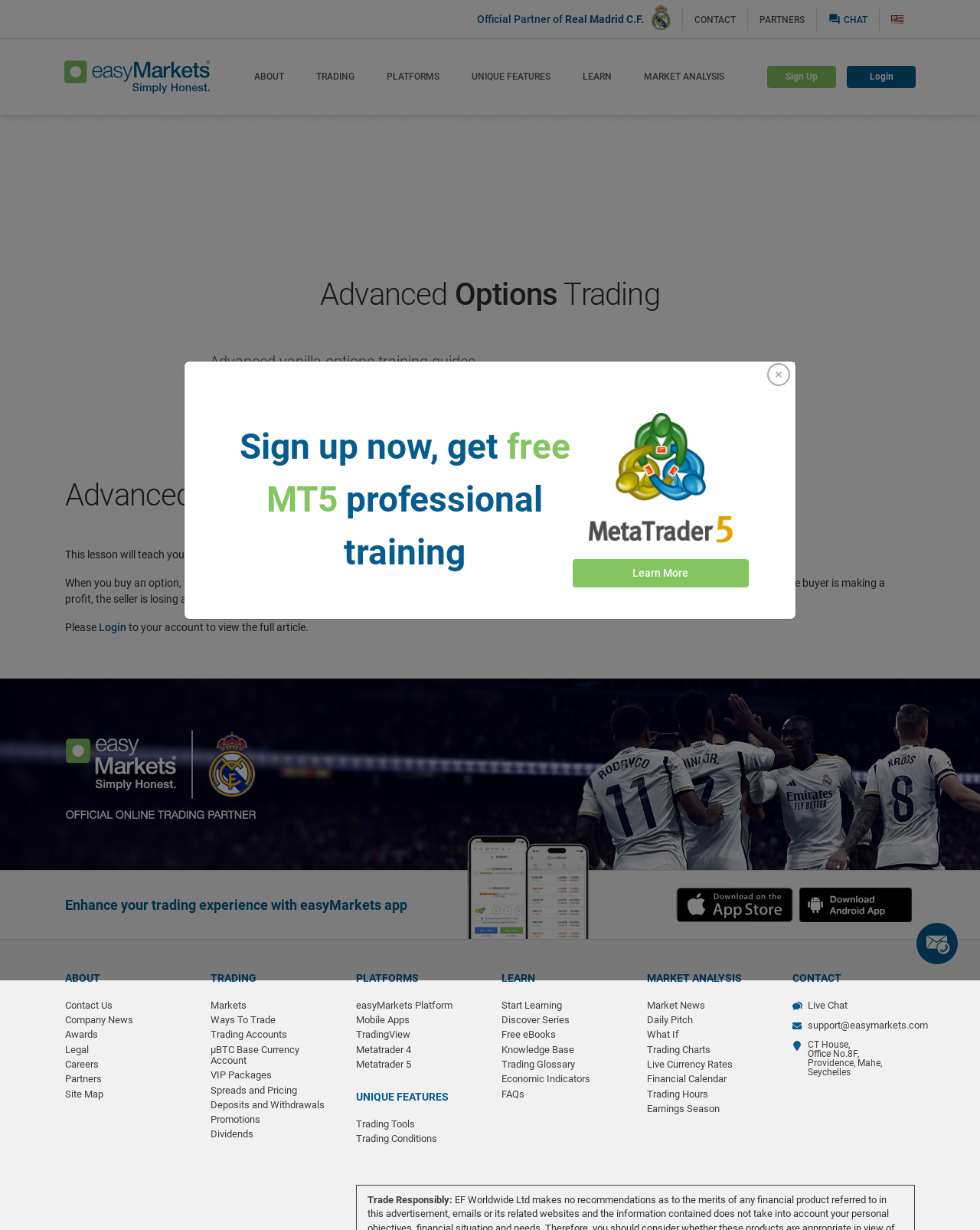Utilize the details in the image to give a detailed response to the question: What is the purpose of the 'Advanced mode'?

The purpose of the 'Advanced mode' can be inferred from the heading 'Advanced mode: Selling Options' and the text that follows, which explains how to use the Advanced mode to sell options on the easyMarkets vanilla options platform.